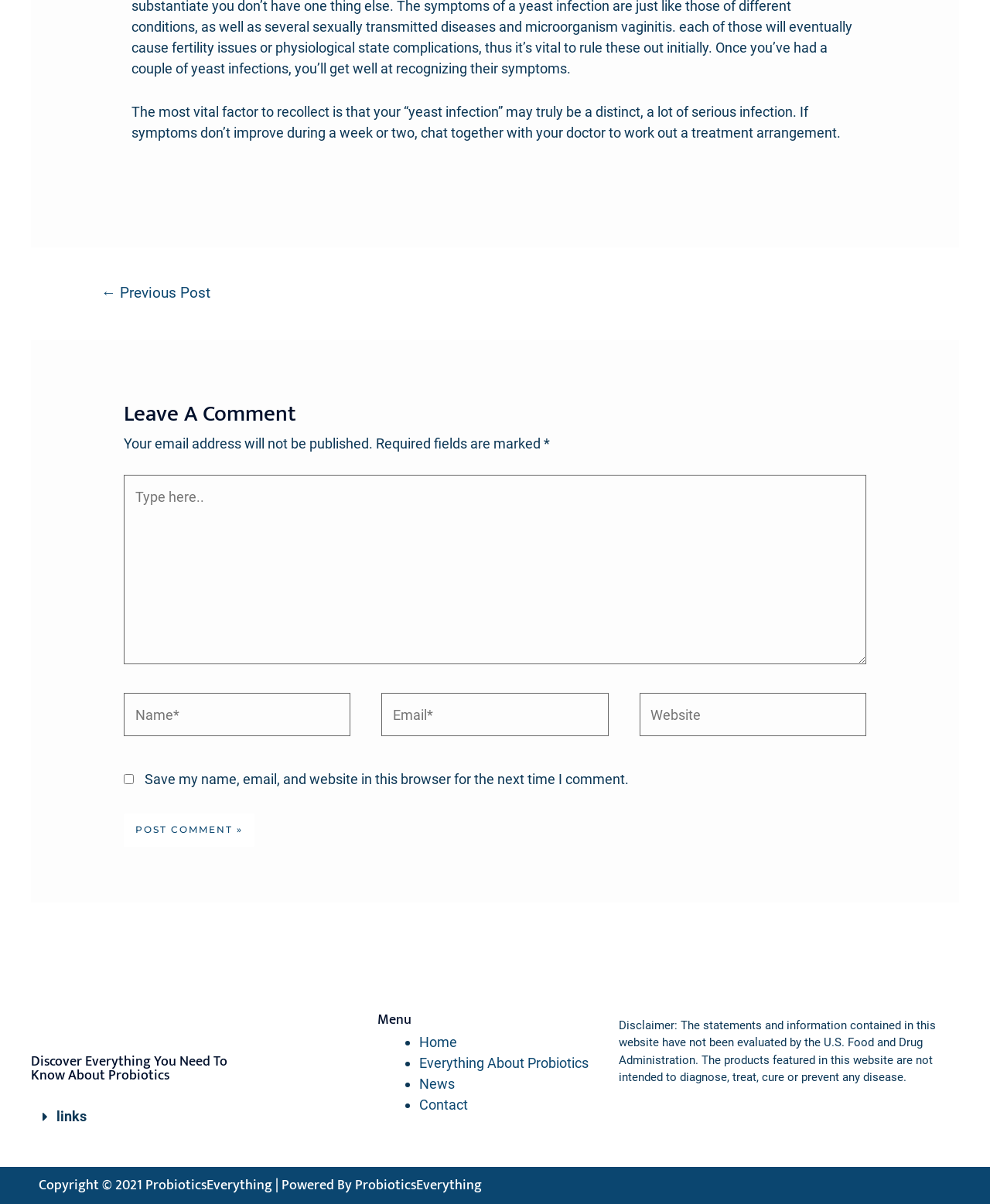Please identify the bounding box coordinates of where to click in order to follow the instruction: "Learn about probiotics".

[0.031, 0.876, 0.266, 0.899]